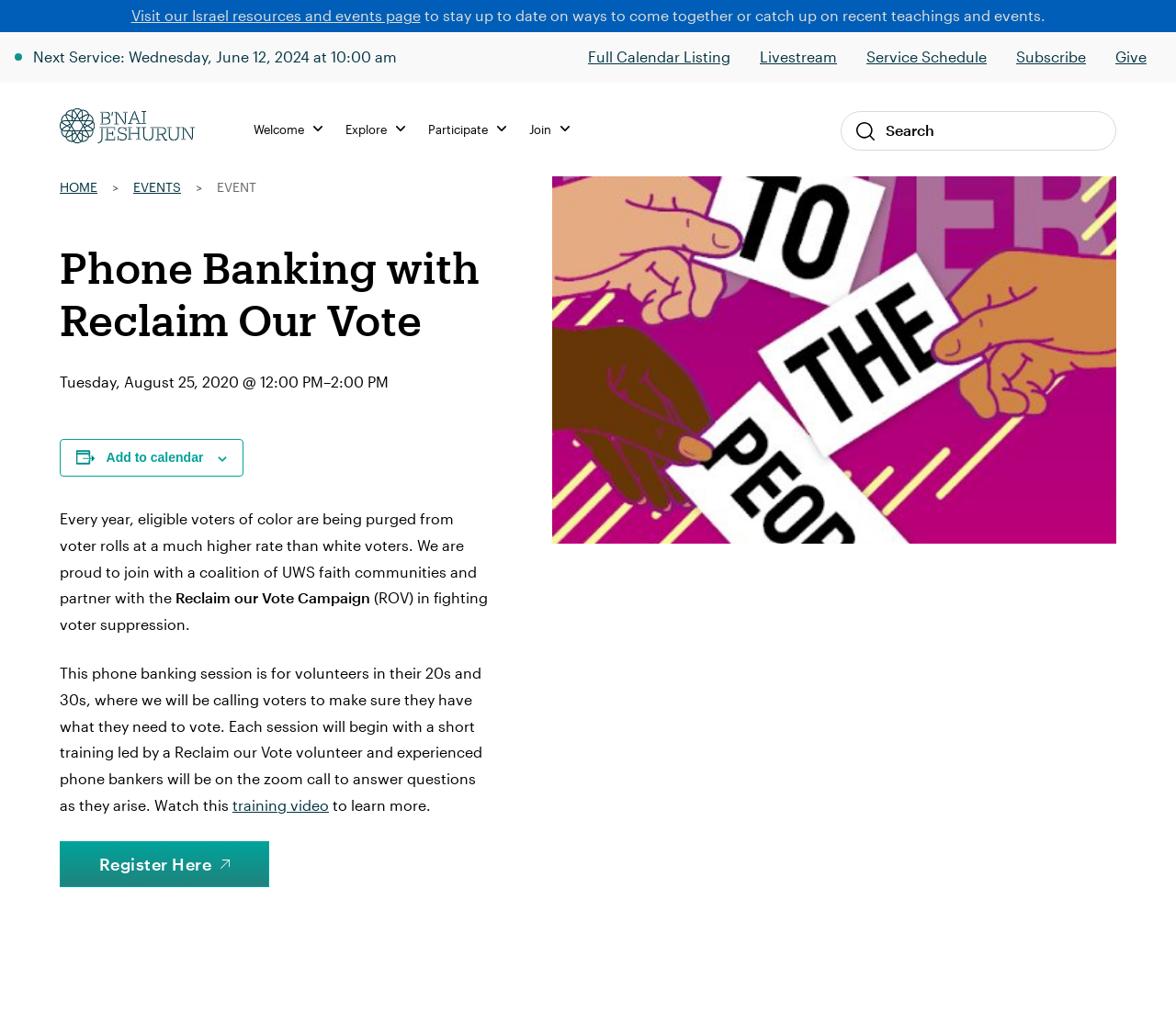Locate the UI element described as follows: "Explore". Return the bounding box coordinates as four float numbers between 0 and 1 in the order [left, top, right, bottom].

[0.294, 0.082, 0.364, 0.174]